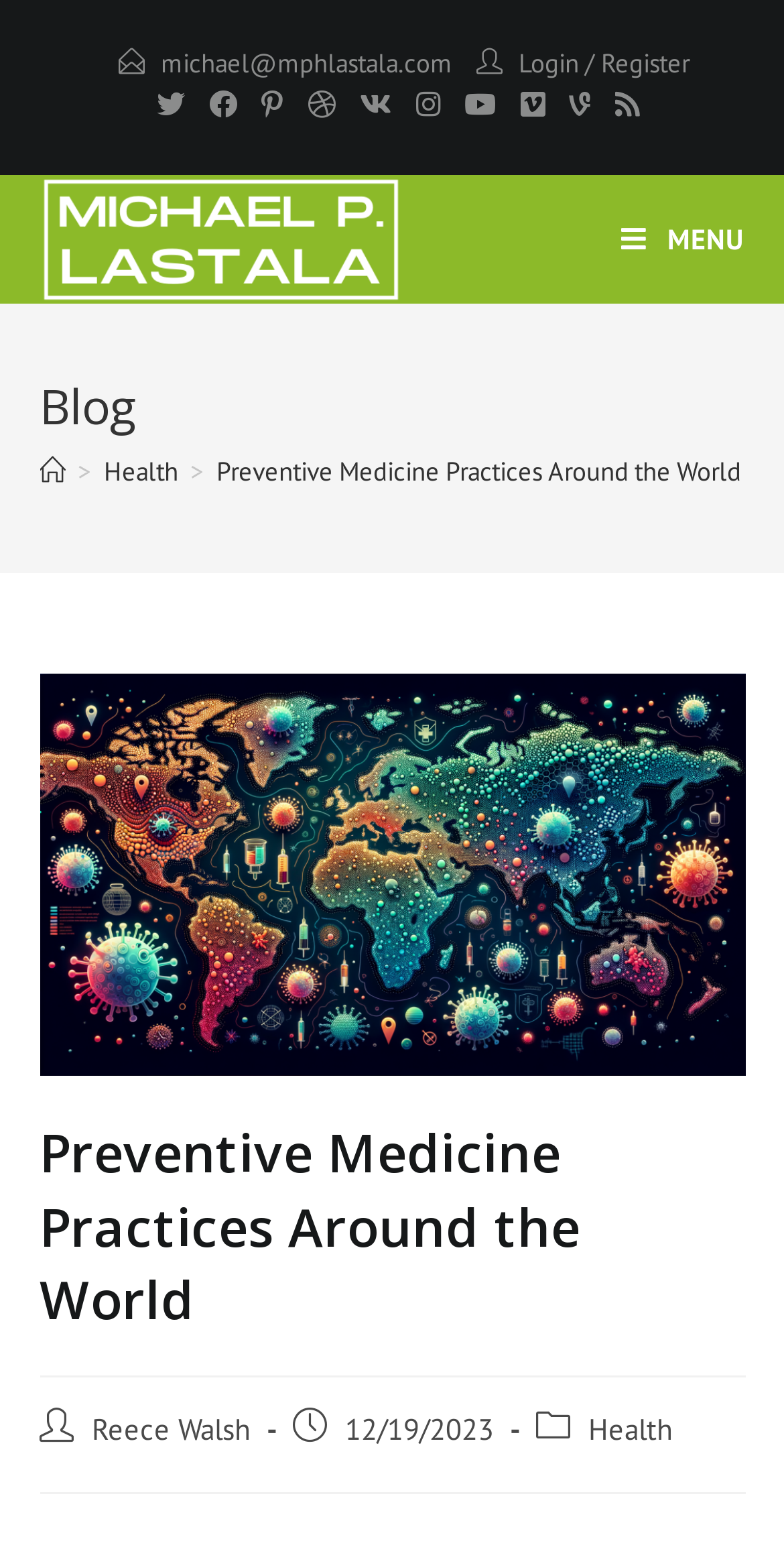Examine the image and give a thorough answer to the following question:
What is the category of the current post?

I found the category of the current post by looking at the 'Post category:' section, which indicates that the category is 'Health'.